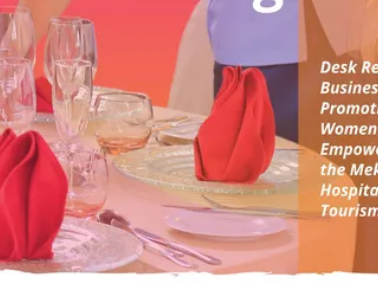Detail every aspect of the image in your caption.

The image showcases a beautifully set dining table featuring elegantly folded red napkins, surrounded by sparkling glassware and a polished table setting. It subtly highlights a theme of hospitality and culinary presentation. The text accompanying the image reads: "Desk Review: Business-led Initiatives Promoting Women's Empowerment in the Mekong Hospitality & Tourism." This suggests a focus on efforts aimed at enhancing the role of women in these industries, emphasizing the importance of women's empowerment within the context of economic and social development. The warm color palette used in the image creates an inviting and sophisticated atmosphere, setting the stage for discussions on empowerment and good practices in the hospitality sector.